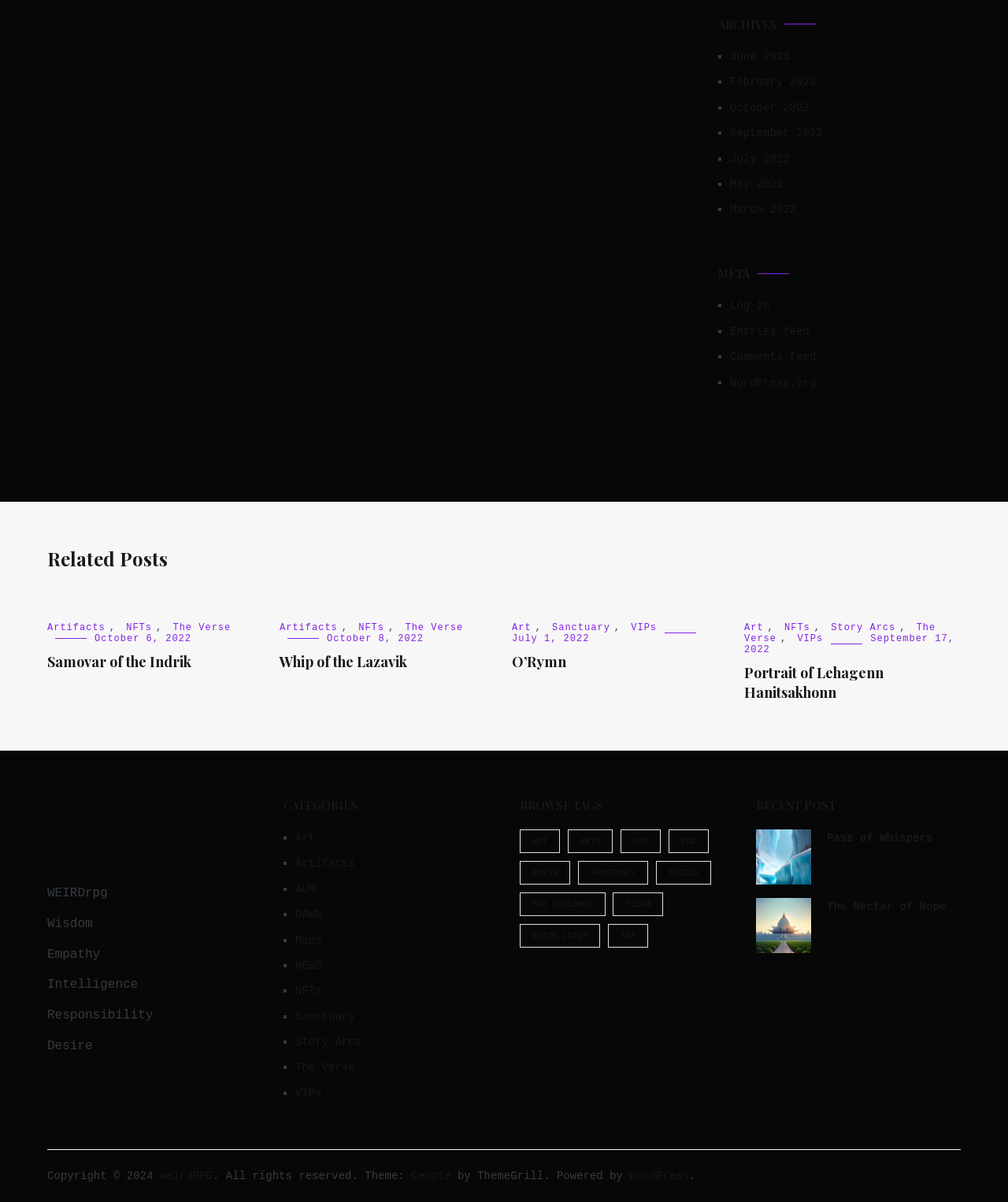Indicate the bounding box coordinates of the clickable region to achieve the following instruction: "View 'Samovar of the Indrik'."

[0.047, 0.543, 0.262, 0.559]